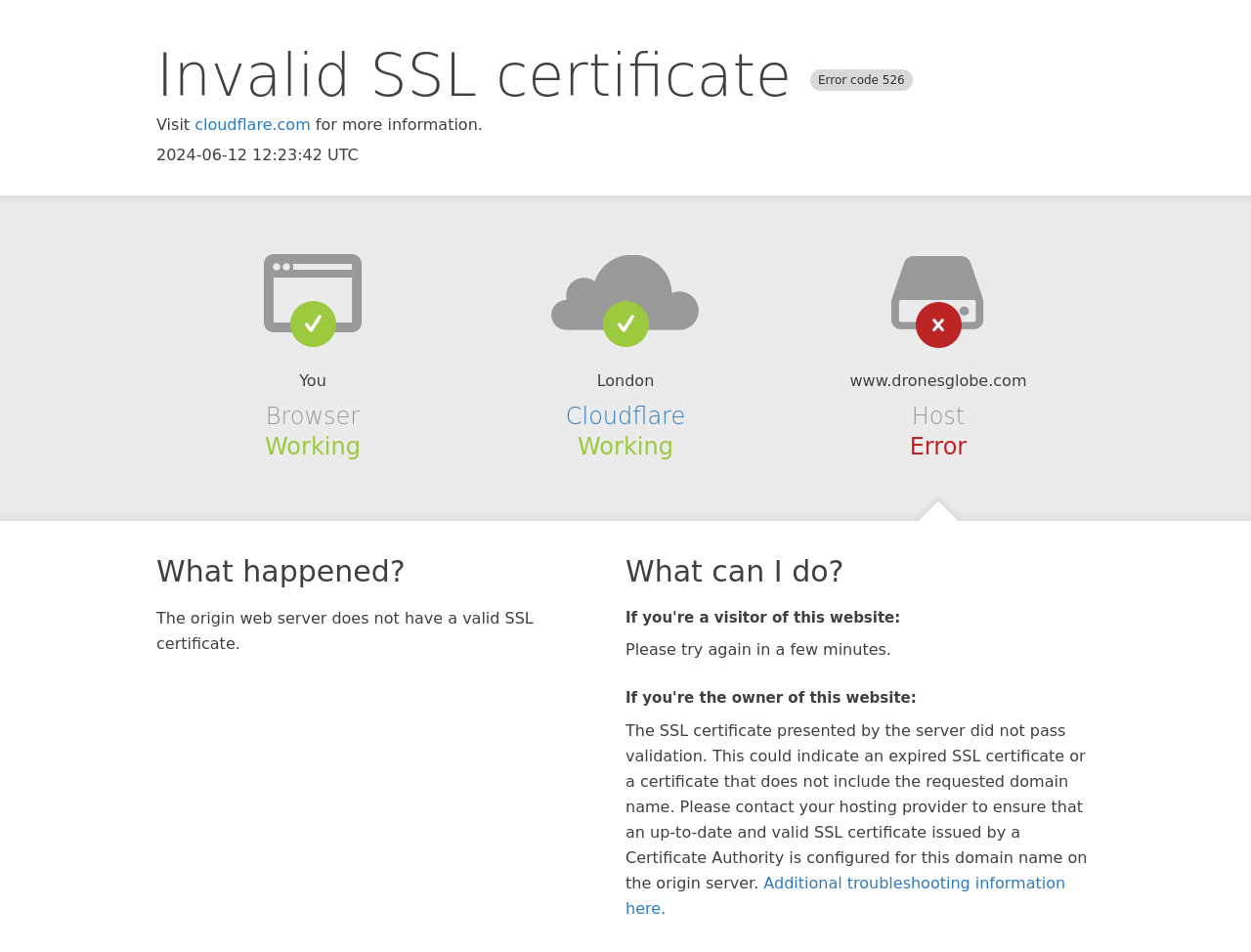What is the current status of the browser?
Please answer the question with a single word or phrase, referencing the image.

Working